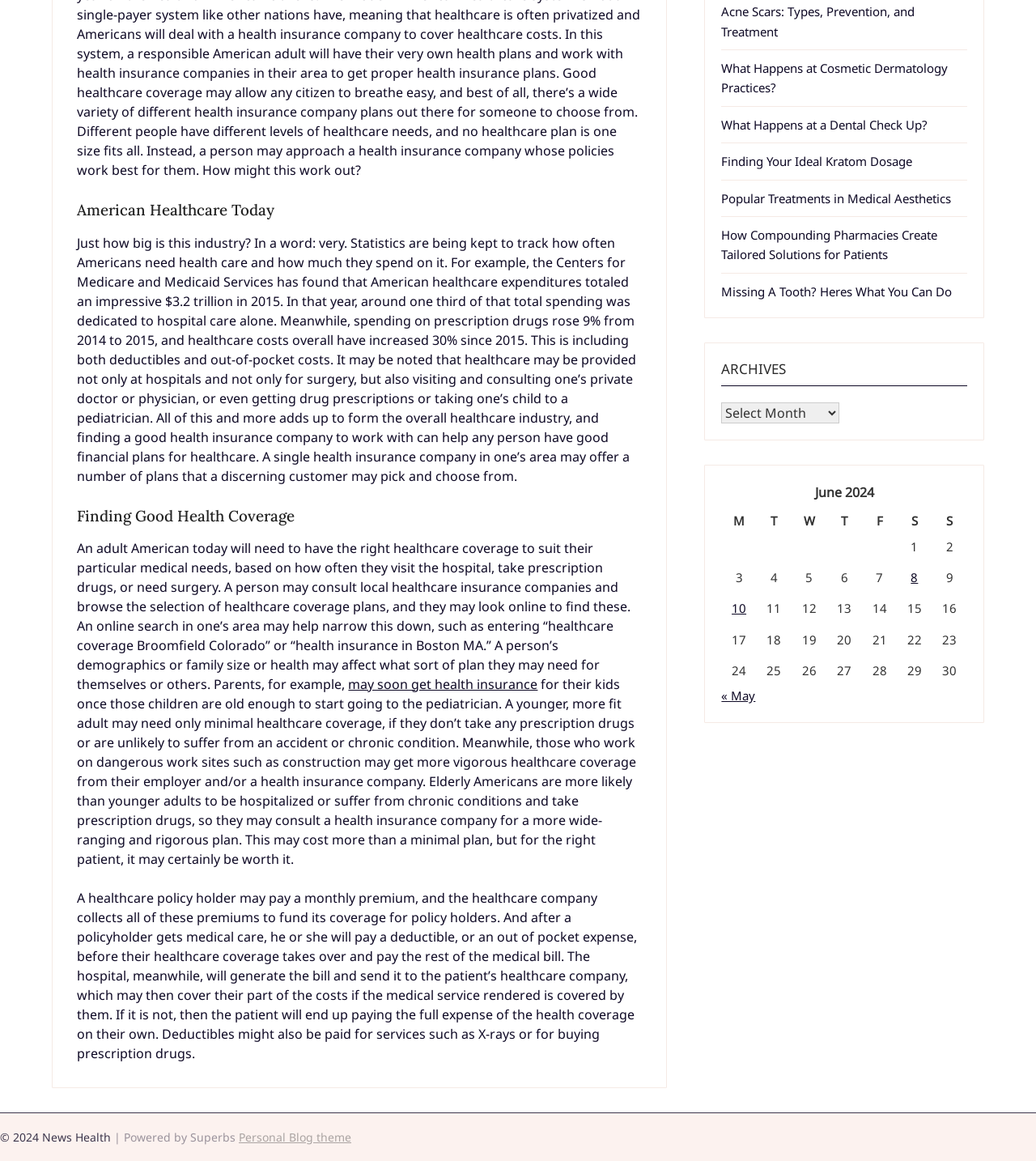Locate the UI element described by « May in the provided webpage screenshot. Return the bounding box coordinates in the format (top-left x, top-left y, bottom-right x, bottom-right y), ensuring all values are between 0 and 1.

[0.696, 0.592, 0.729, 0.606]